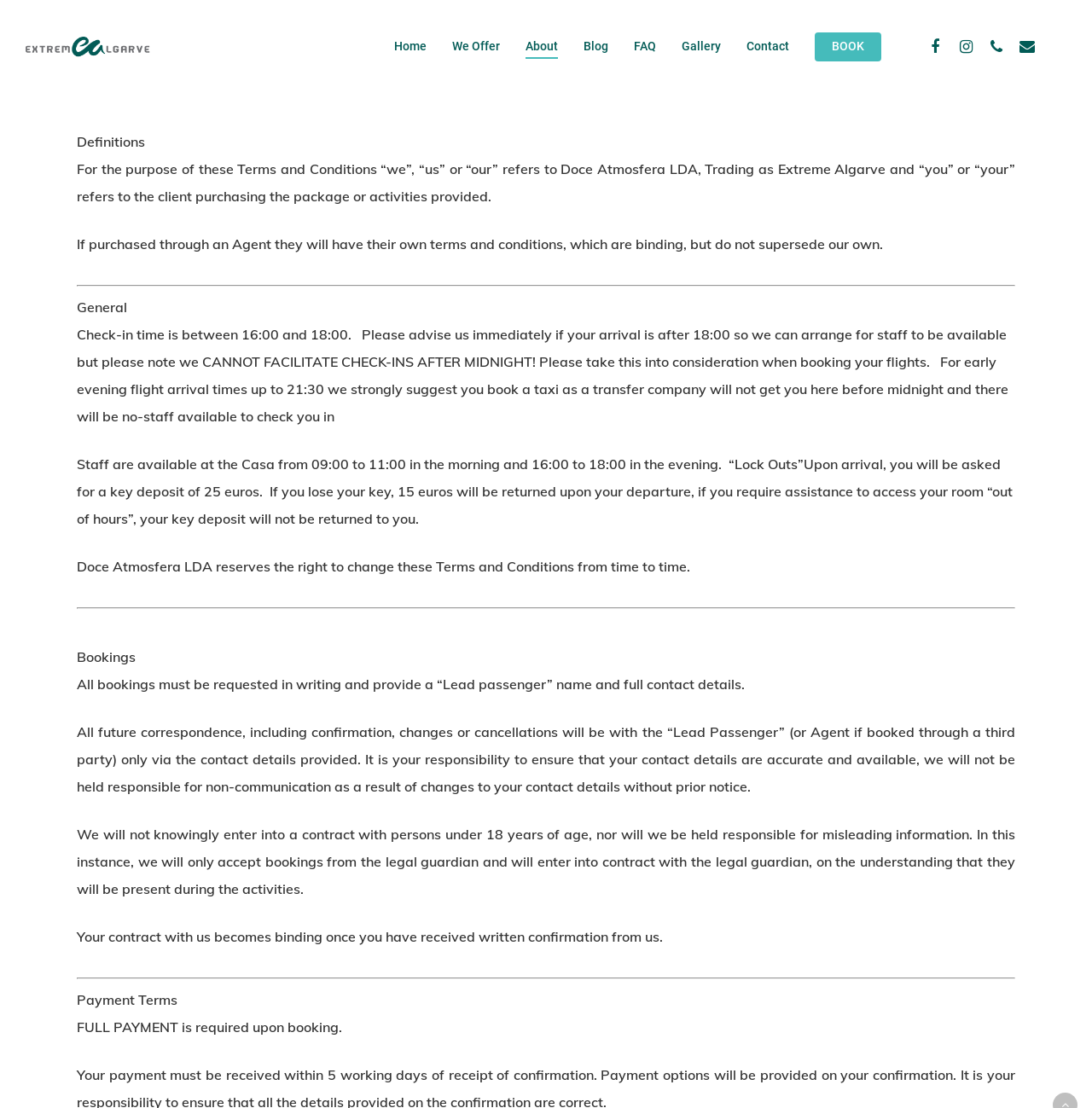Locate the bounding box coordinates of the element that should be clicked to execute the following instruction: "Check the Gallery".

[0.624, 0.035, 0.66, 0.05]